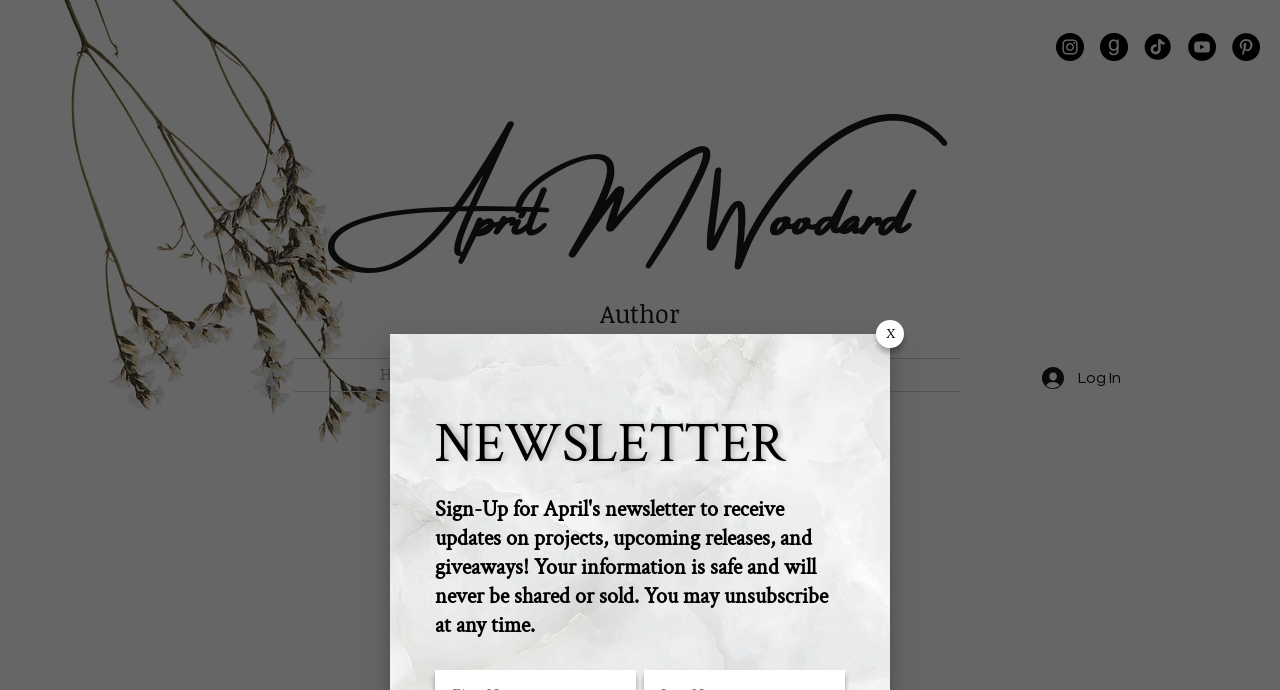Illustrate the webpage thoroughly, mentioning all important details.

This webpage is about author April M Woodard, specifically promoting her book series, "The Aeon Chronicles". At the top right corner, there is a social bar with five links to her social media profiles, including Instagram, images_edited, Tik-Tok, YouTube, and Pinterest, each represented by an icon. 

Below the social bar, there is a heading with the author's name, "April M Woodard", which is also a link. Next to it, there is another heading that simply says "Author". 

On the left side of the page, there is a navigation menu with three links: "HOME", "BOOKS", and "ABOUT". The "BOOKS" link has a hidden sub-menu indication.

On the right side of the page, there is a "Log In" button with a small icon next to it. 

In the middle of the page, there is a section dedicated to the author's newsletter. It has a heading that says "NEWSLETTER" and a longer heading that describes the benefits of signing up for the newsletter, including receiving updates on projects, upcoming releases, and giveaways. There is also a small "X" button at the top right corner of this section, likely used to close it.